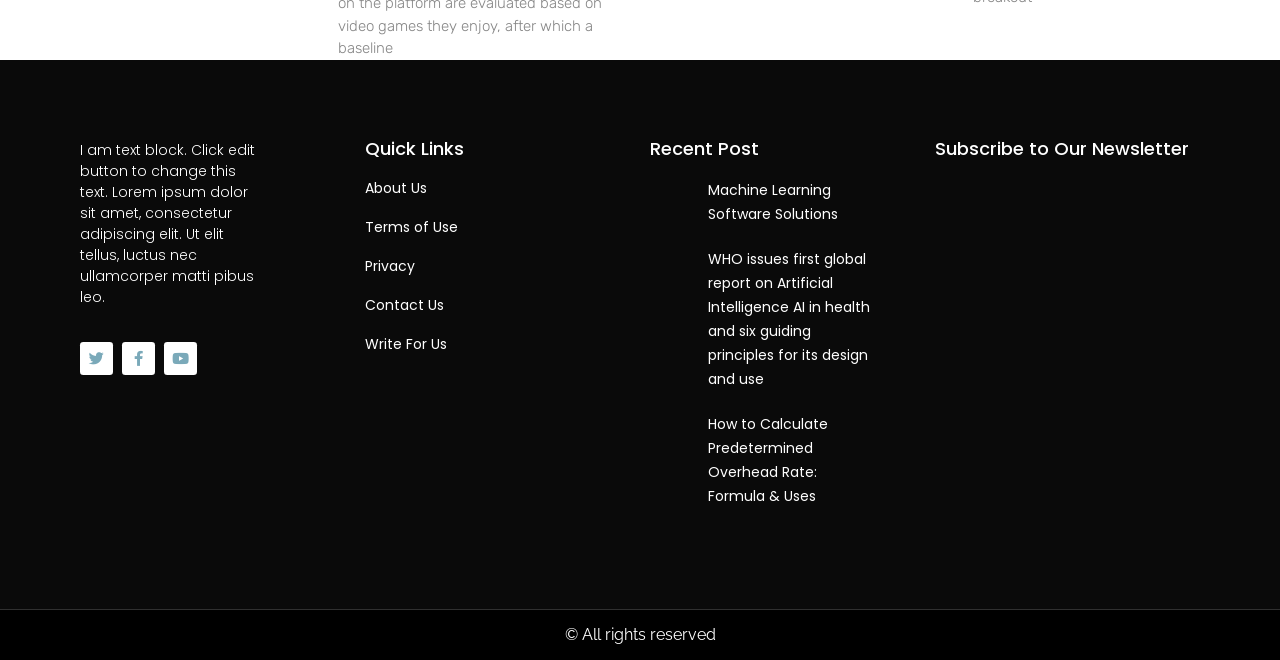What is the last quick link?
Carefully analyze the image and provide a thorough answer to the question.

The last quick link is 'Write For Us' which is located below the 'Quick Links' heading and has a bounding box coordinate of [0.285, 0.506, 0.349, 0.536].